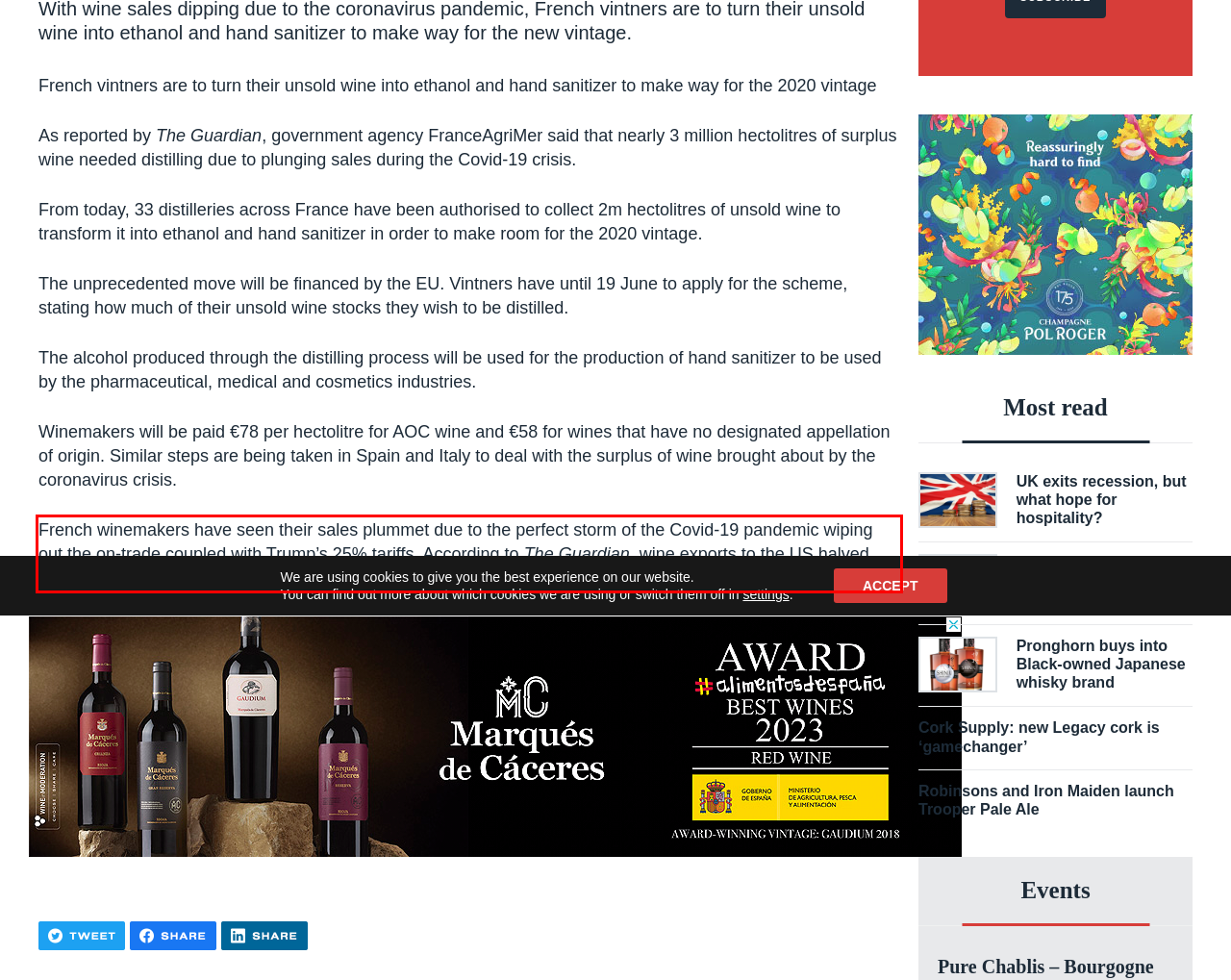Look at the screenshot of the webpage, locate the red rectangle bounding box, and generate the text content that it contains.

French winemakers have seen their sales plummet due to the perfect storm of the Covid-19 pandemic wiping out the on-trade coupled with Trump’s 25% tariffs. According to The Guardian, wine exports to the US halved after Trump introduced punitive 25% tariffs last October.